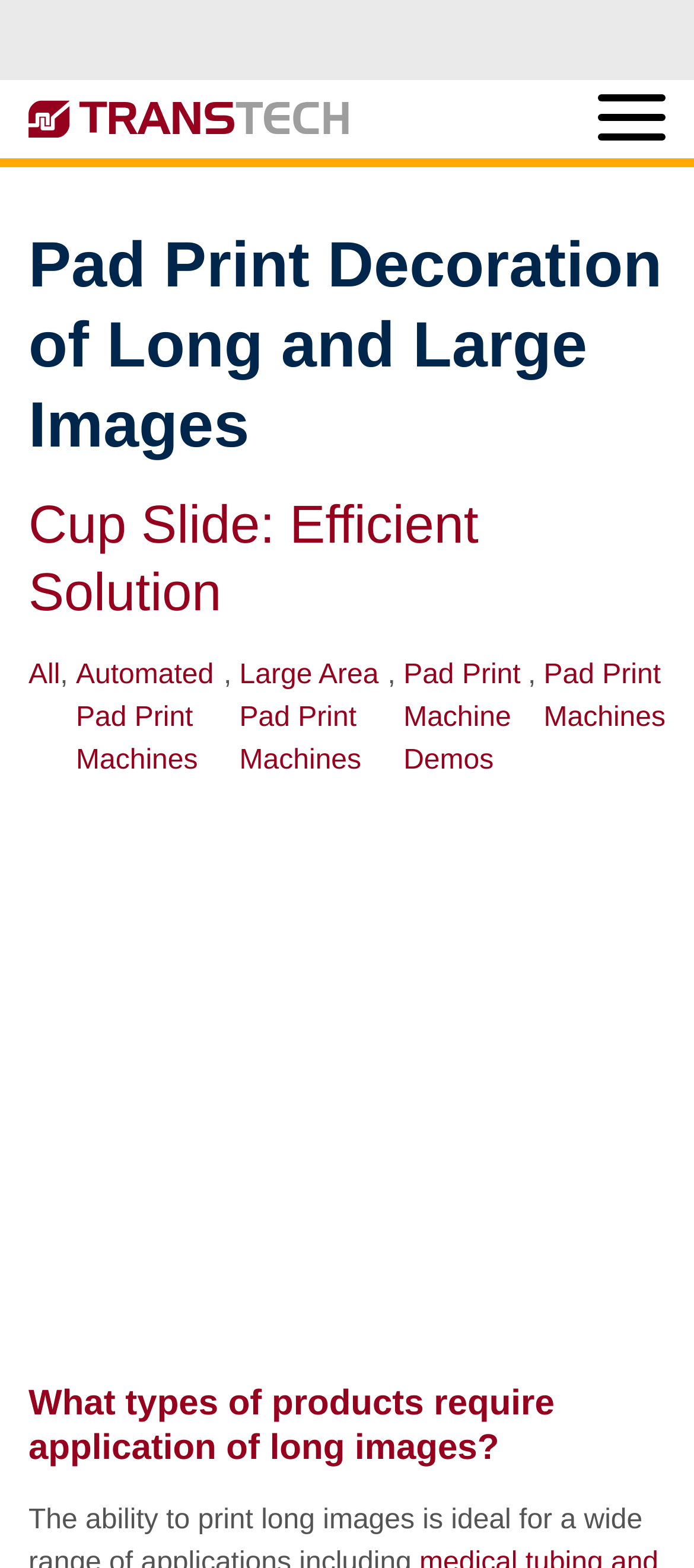Could you find the bounding box coordinates of the clickable area to complete this instruction: "Go to ABOUT TRANS TECH"?

[0.0, 0.427, 1.0, 0.472]